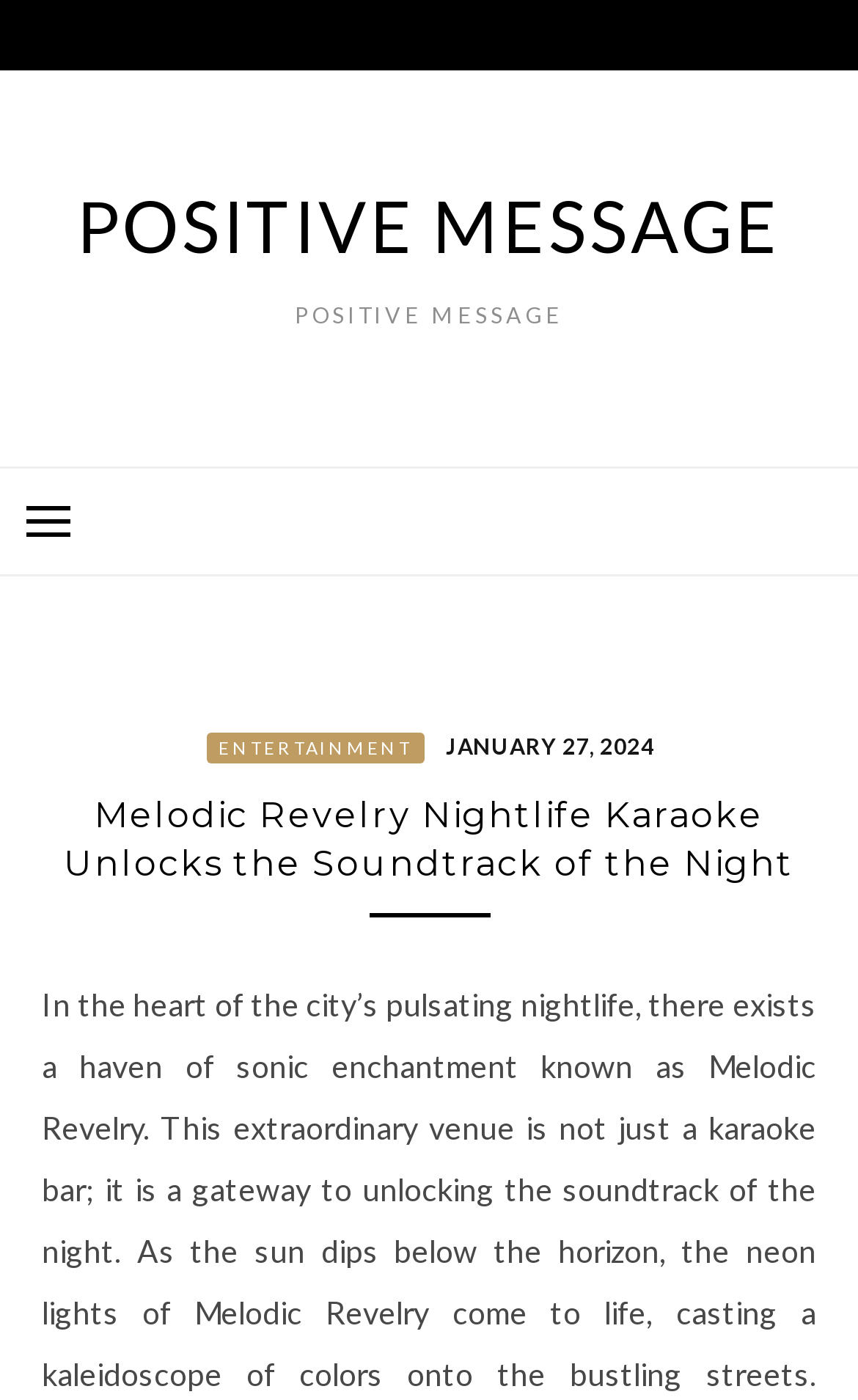Refer to the screenshot and give an in-depth answer to this question: What is the date of the event?

I found a link element 'JANUARY 27, 2024' which is a child of the HeaderAsNonLandmark element. This link element is likely to represent the date of the event. Therefore, the date of the event is January 27, 2024.